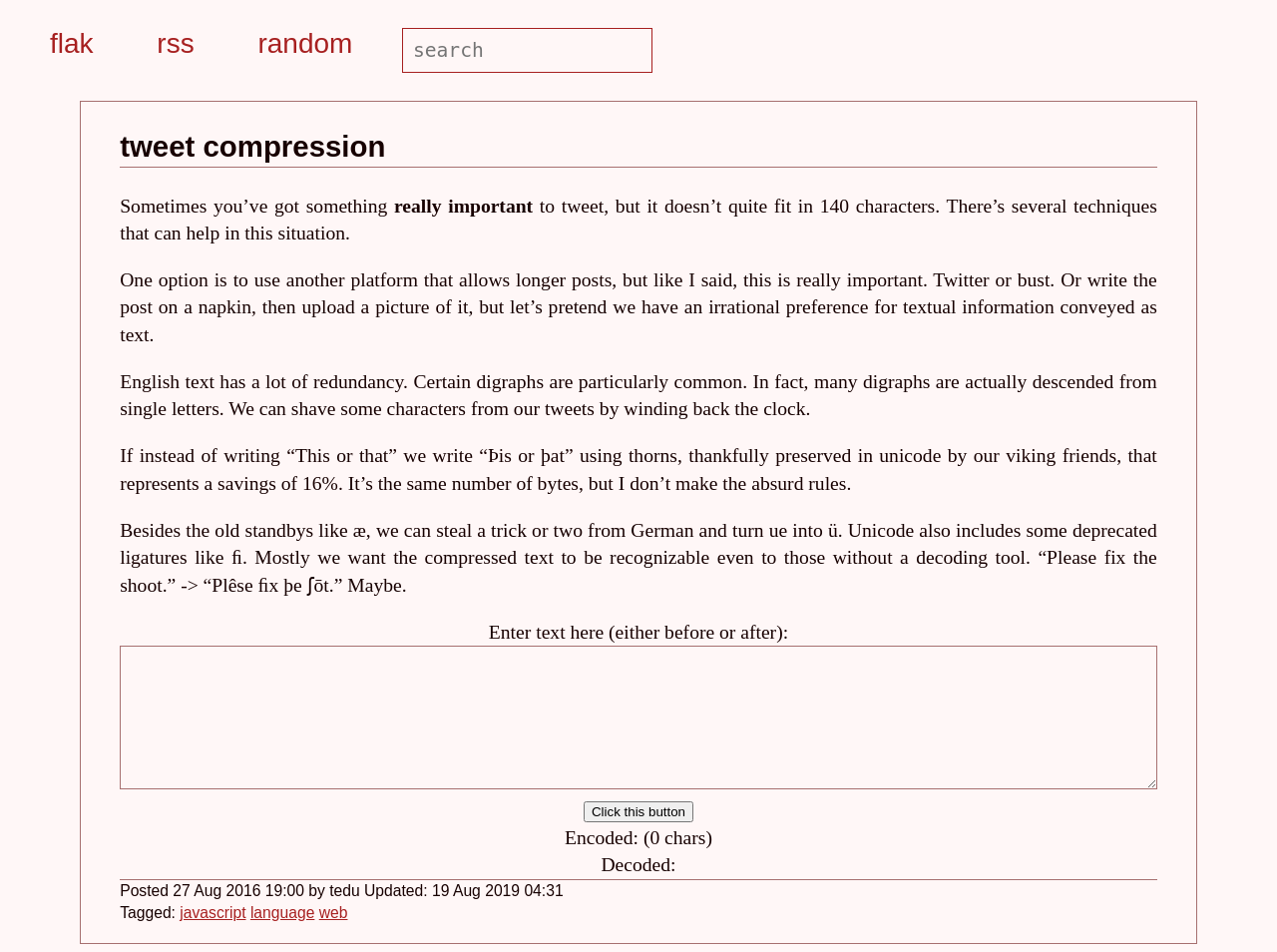Can you give a comprehensive explanation to the question given the content of the image?
What is the purpose of the 'Click this button' button?

The 'Click this button' button is likely used to trigger the compression of the text entered in the textbox. When clicked, the webpage will apply the compression techniques to the entered text and display the compressed result.